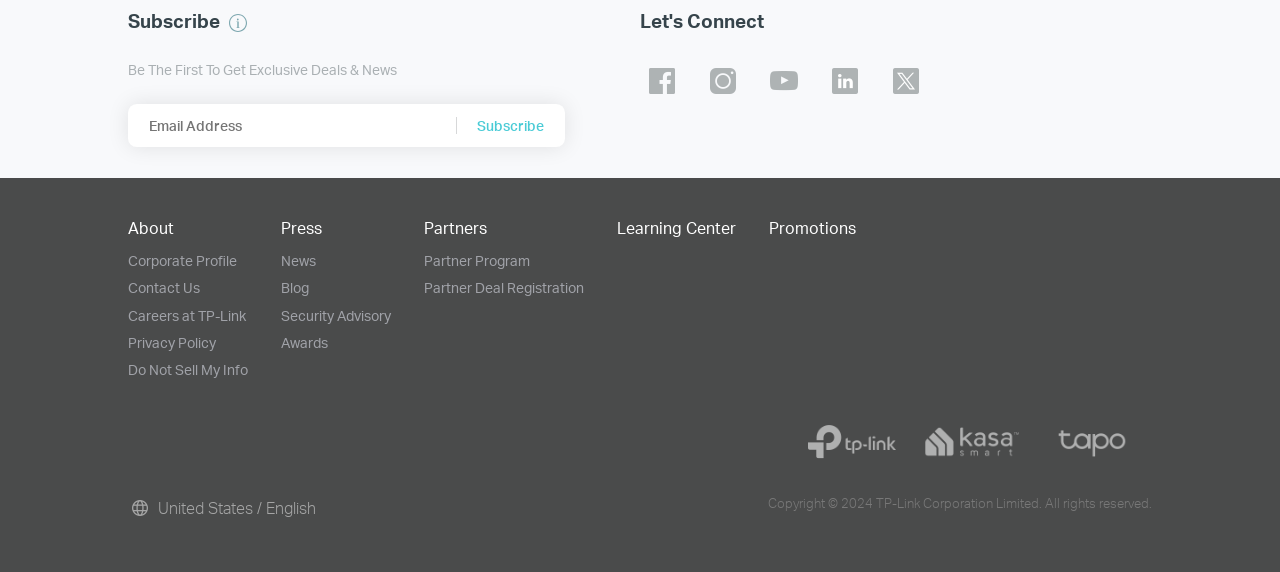Find the bounding box coordinates of the clickable area that will achieve the following instruction: "Visit Facebook".

[0.5, 0.102, 0.534, 0.179]